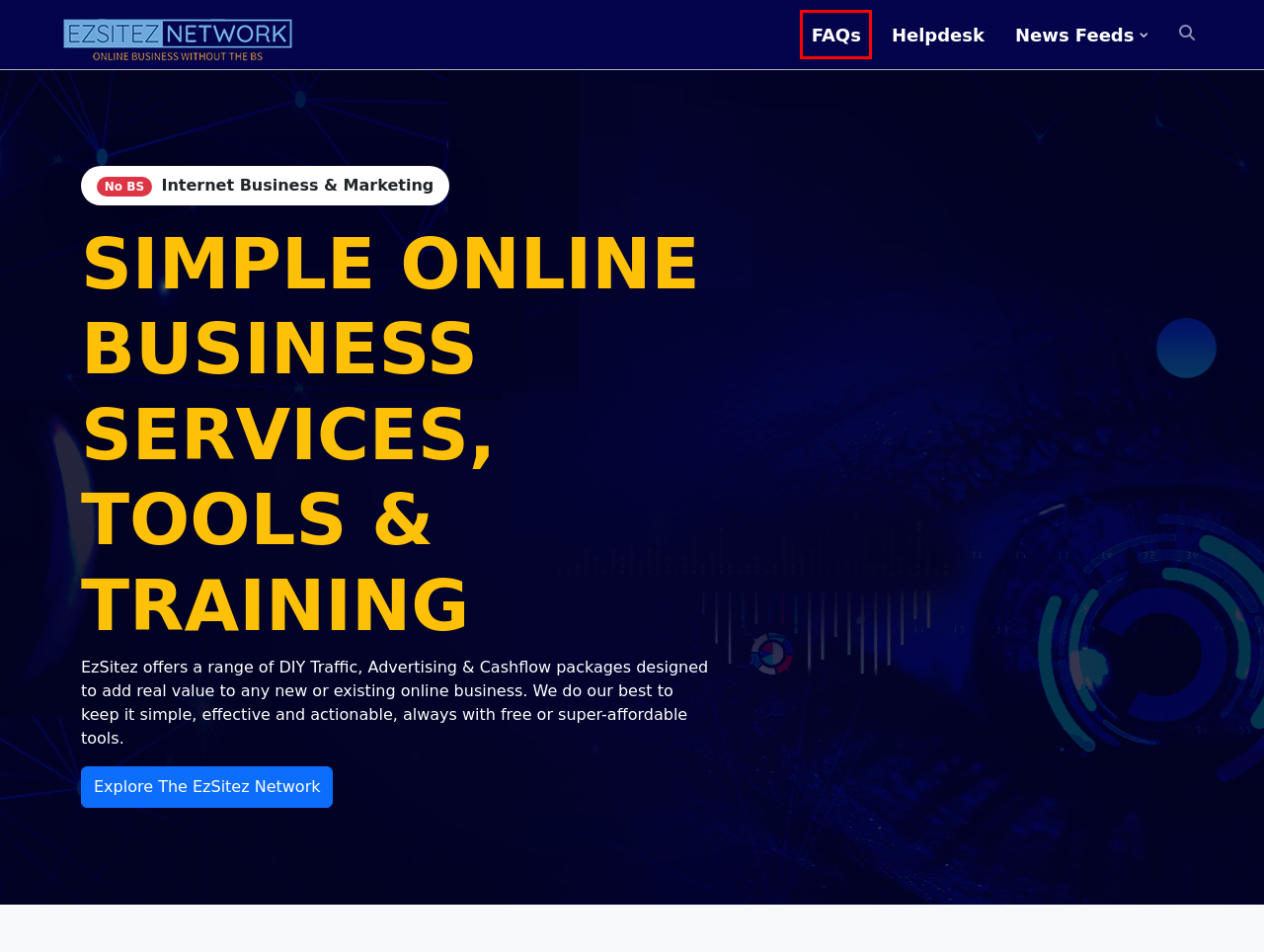You are looking at a screenshot of a webpage with a red bounding box around an element. Determine the best matching webpage description for the new webpage resulting from clicking the element in the red bounding box. Here are the descriptions:
A. EzOfferz Home | EzOfferz & Giveaways
B. Knowledge Base – EzSitez
C. DMCA – EzSitez
D. Recent News – EzSitez
E. EzSitez – EzSitez News & Support Hub
F. EzCryptos: How To Earn Bitcoin & Cryptos Online
G. EzClix Club: Instant Buyer Traffic To Any Offer
H. Helpdesk For All EzSites Websites – EzSitez

B